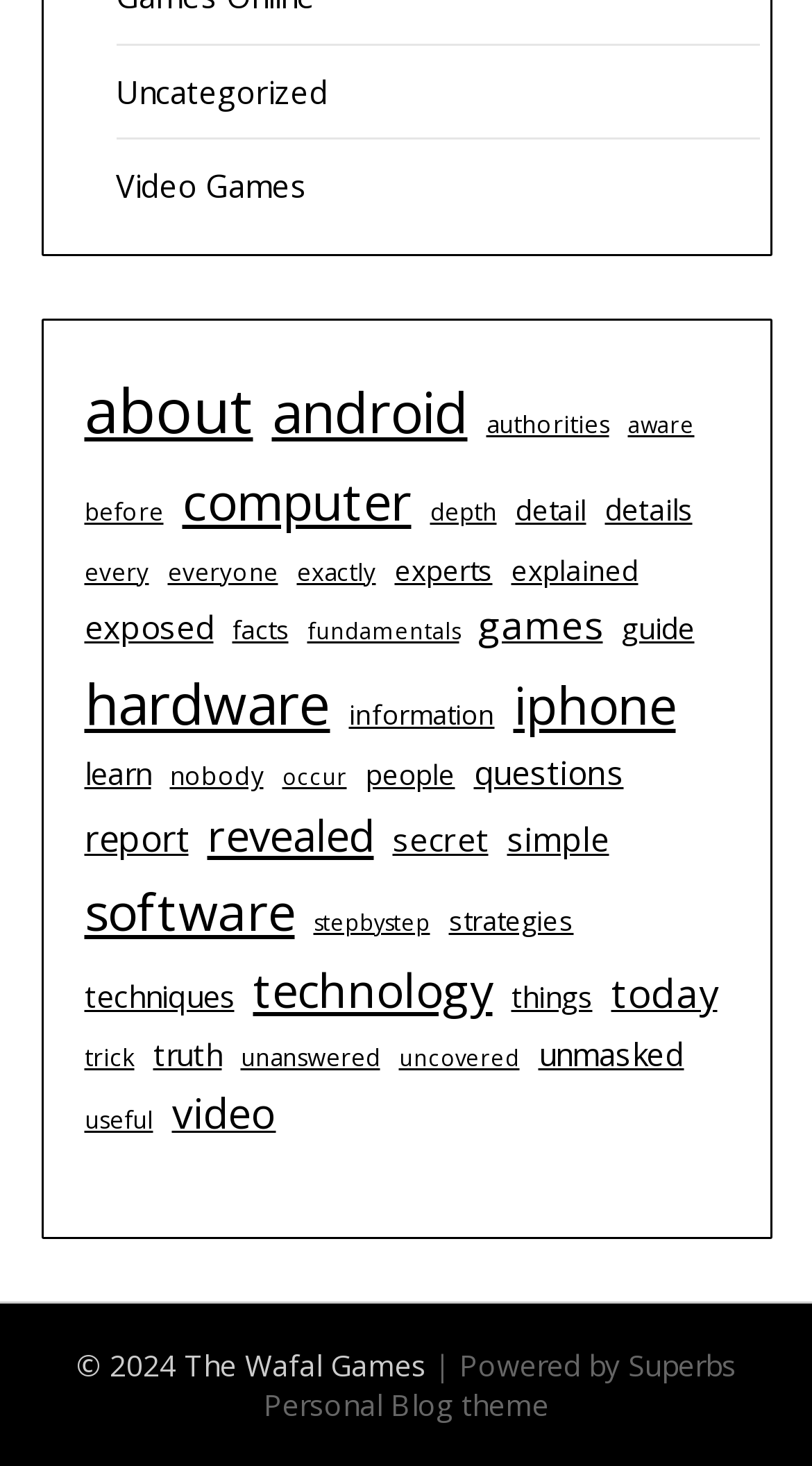What is the name of the company that powered the website?
Refer to the image and provide a one-word or short phrase answer.

Superbs